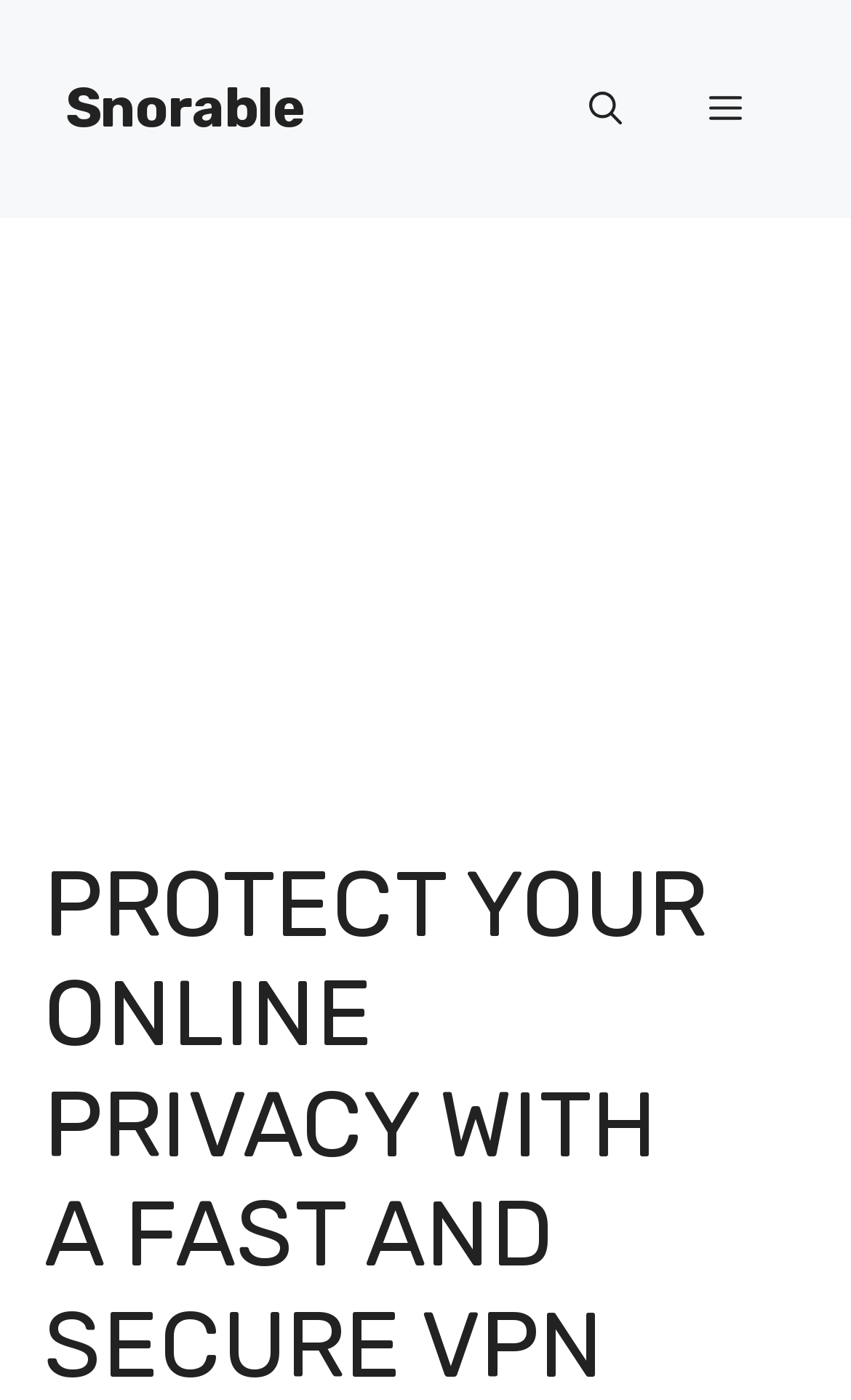Your task is to find and give the main heading text of the webpage.

PROTECT YOUR ONLINE PRIVACY WITH A FAST AND SECURE VPN